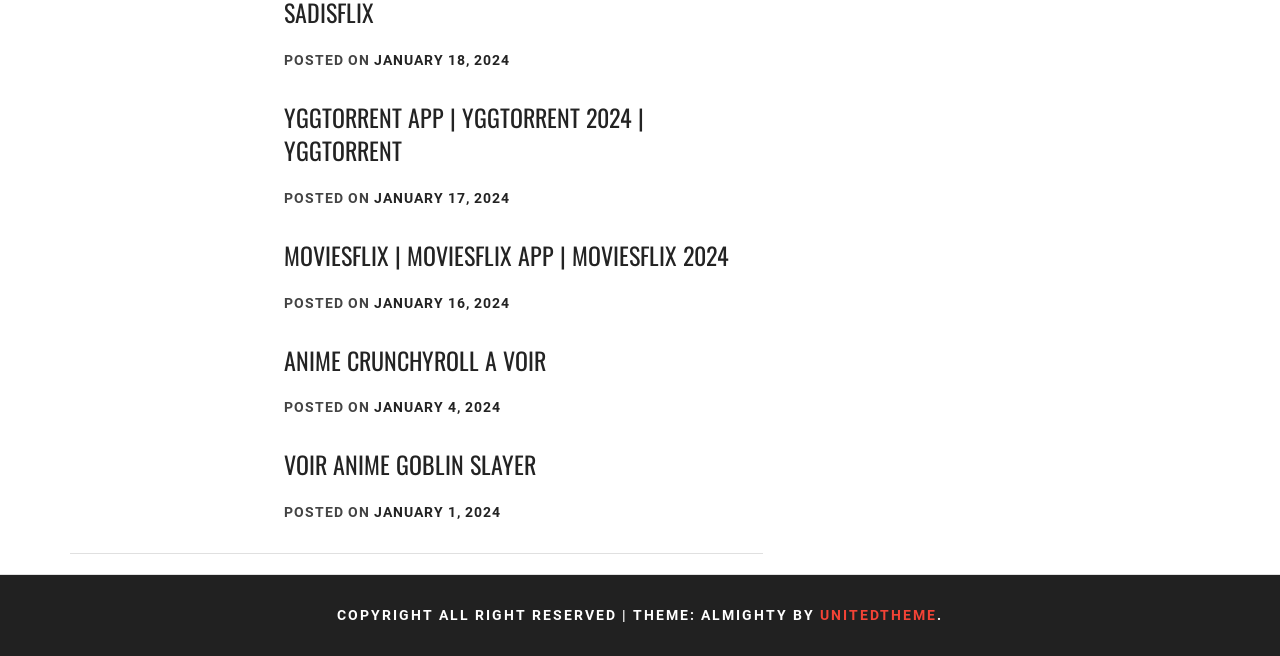Please answer the following question using a single word or phrase: 
What is the theme of the website?

Almighty